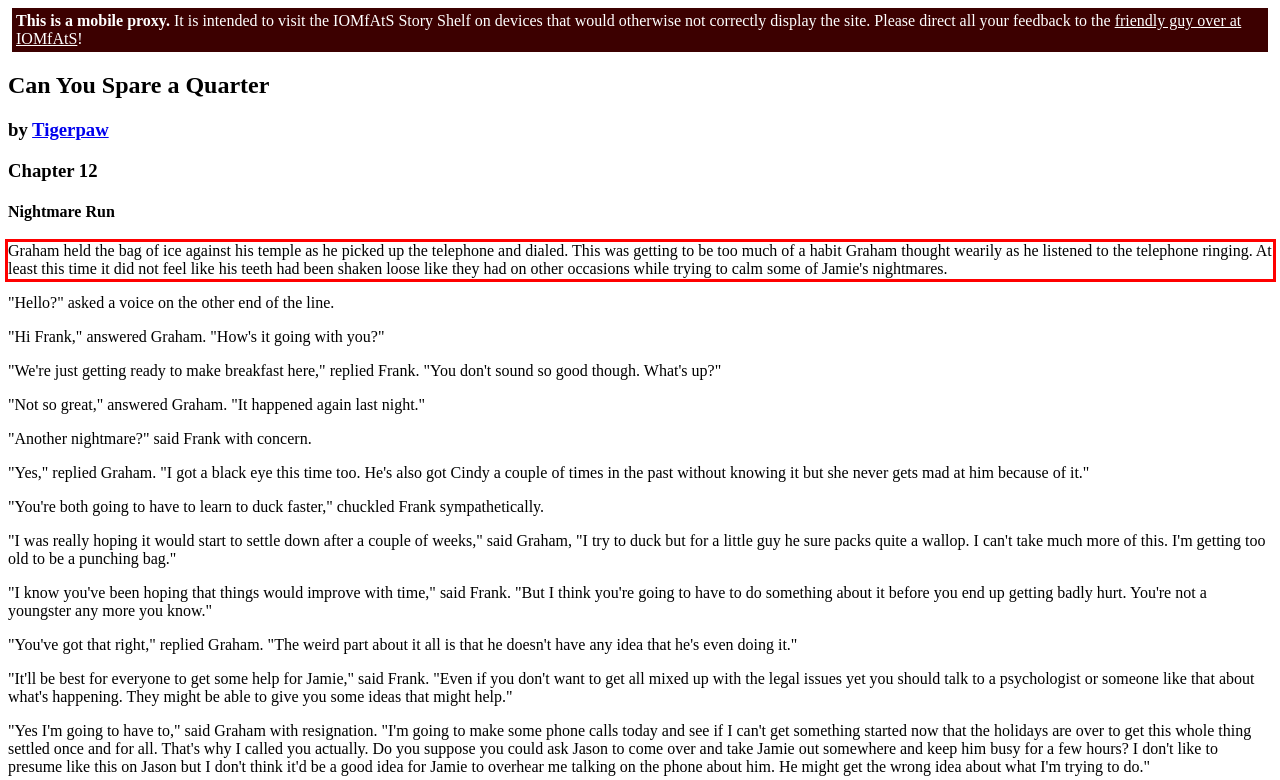Identify the text within the red bounding box on the webpage screenshot and generate the extracted text content.

Graham held the bag of ice against his temple as he picked up the telephone and dialed. This was getting to be too much of a habit Graham thought wearily as he listened to the telephone ringing. At least this time it did not feel like his teeth had been shaken loose like they had on other occasions while trying to calm some of Jamie's nightmares.